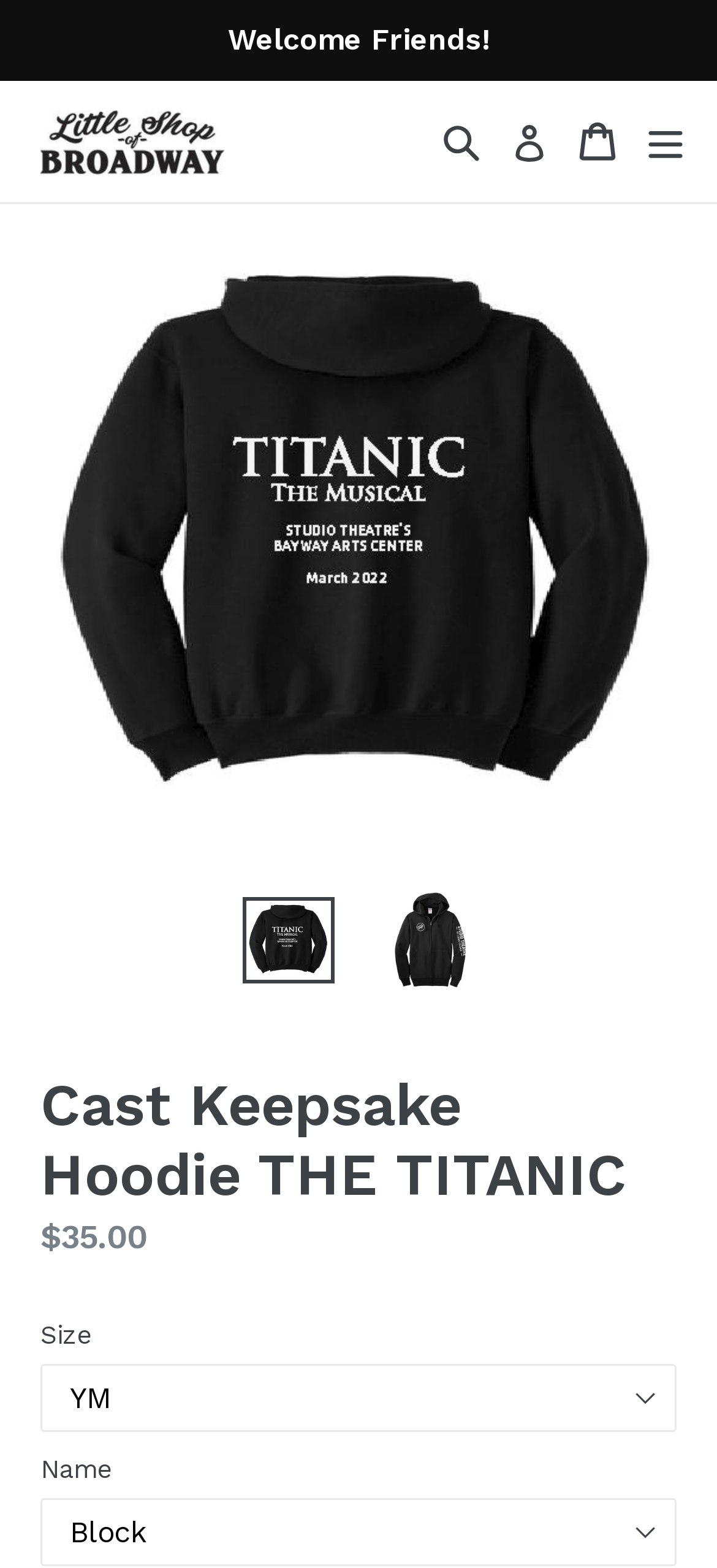Please examine the image and provide a detailed answer to the question: What is the name of the product being sold?

The name of the product can be found in the heading below the image of the hoodie, and it is also mentioned in the links and image descriptions throughout the webpage.